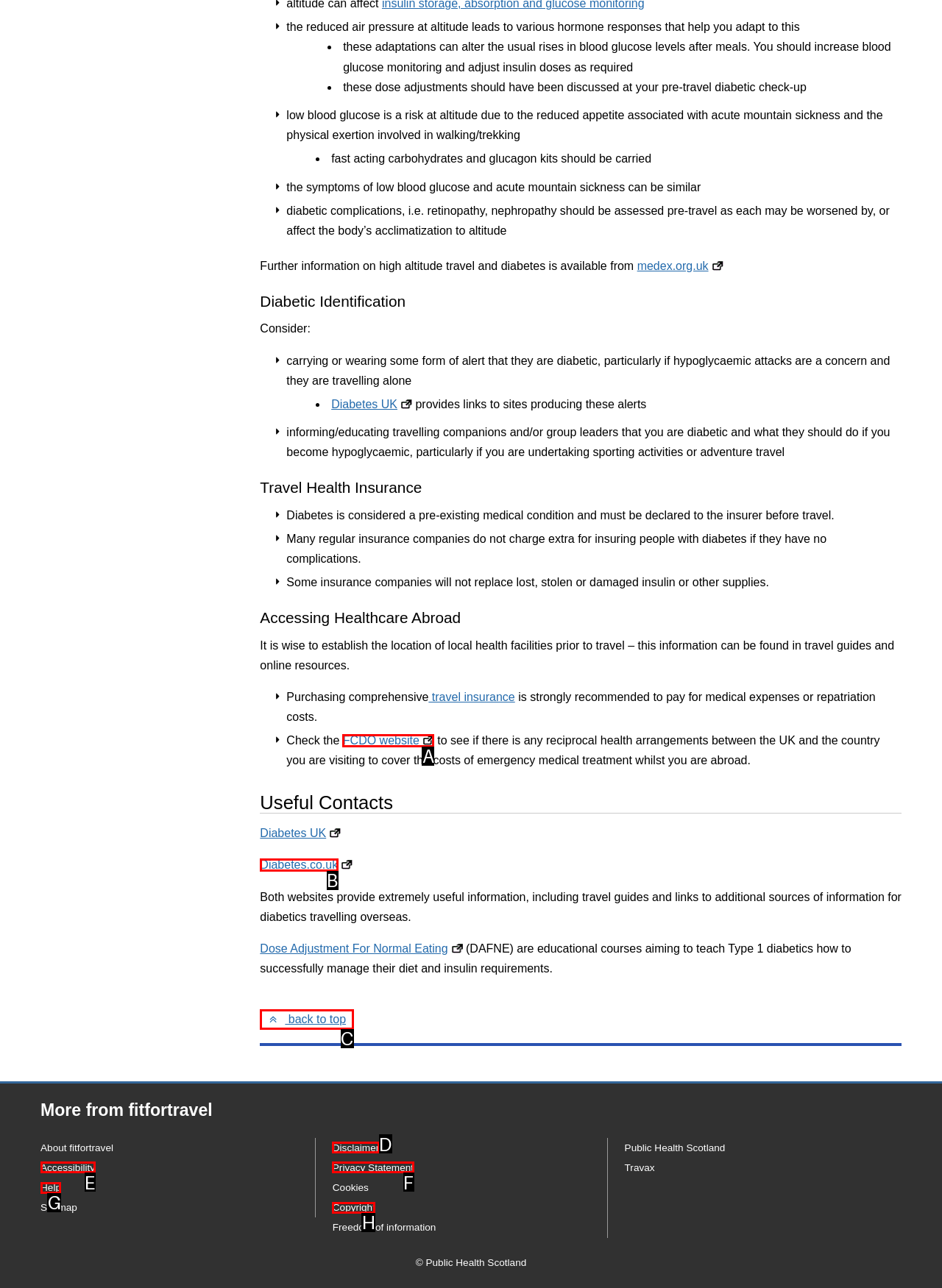Select the correct UI element to complete the task: Click the back to top link
Please provide the letter of the chosen option.

C